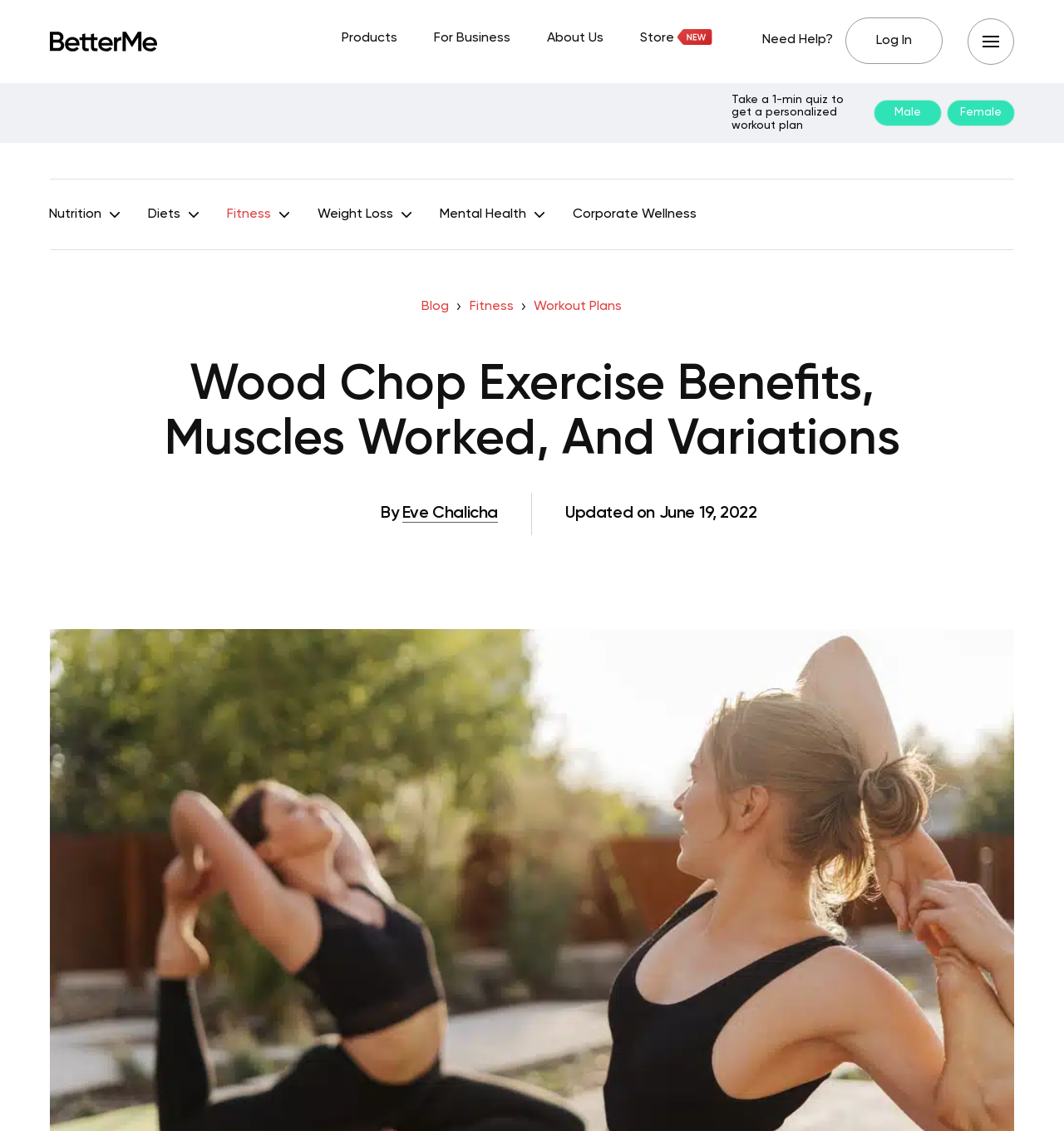Identify the bounding box coordinates of the region that should be clicked to execute the following instruction: "Visit the 'Blog' page".

[0.396, 0.265, 0.438, 0.277]